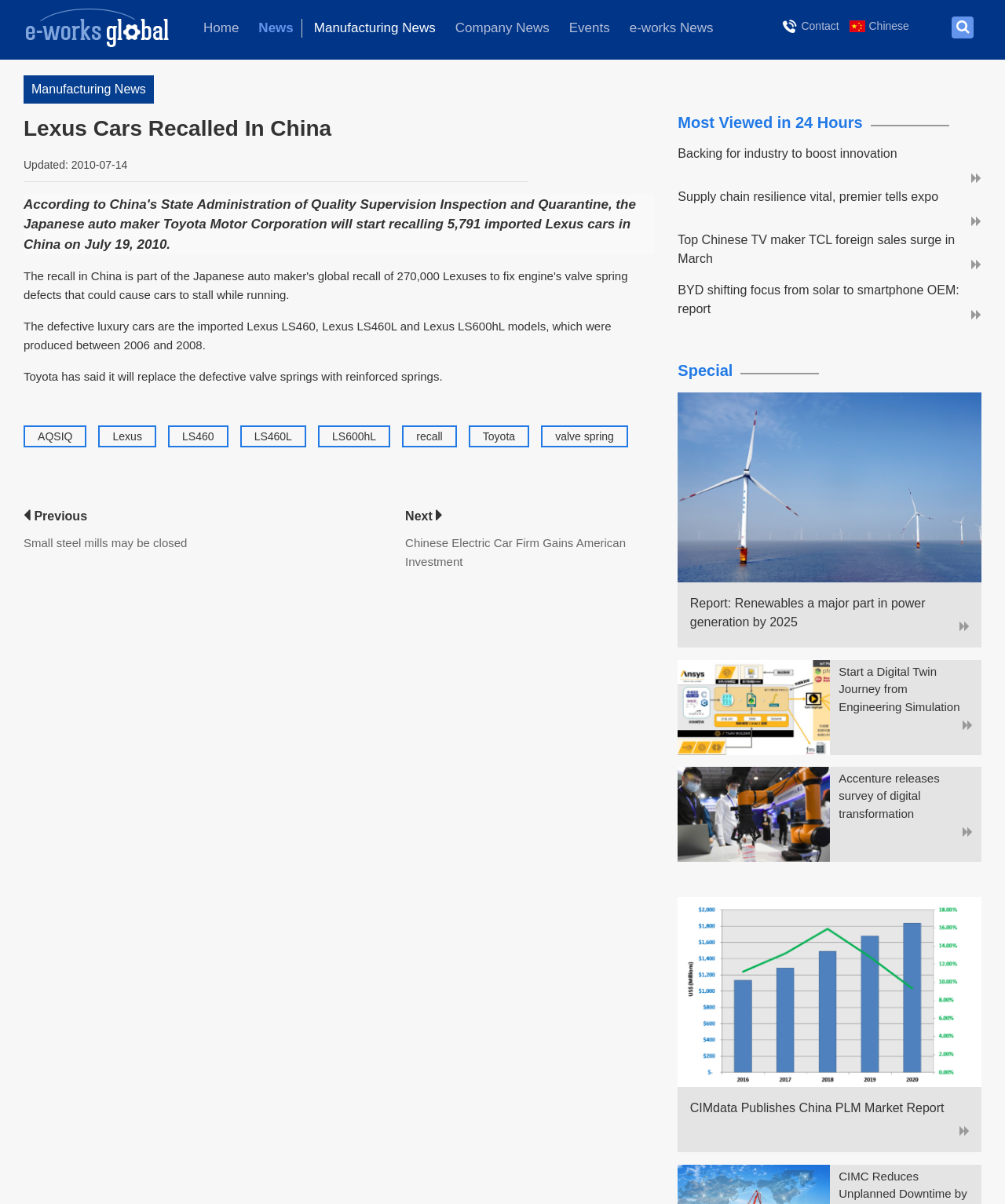What is the category of news on the top left?
Please interpret the details in the image and answer the question thoroughly.

I determined the answer by looking at the top left section of the webpage, where I found a heading element with the text 'Manufacturing News'. This suggests that the category of news being displayed is related to manufacturing.